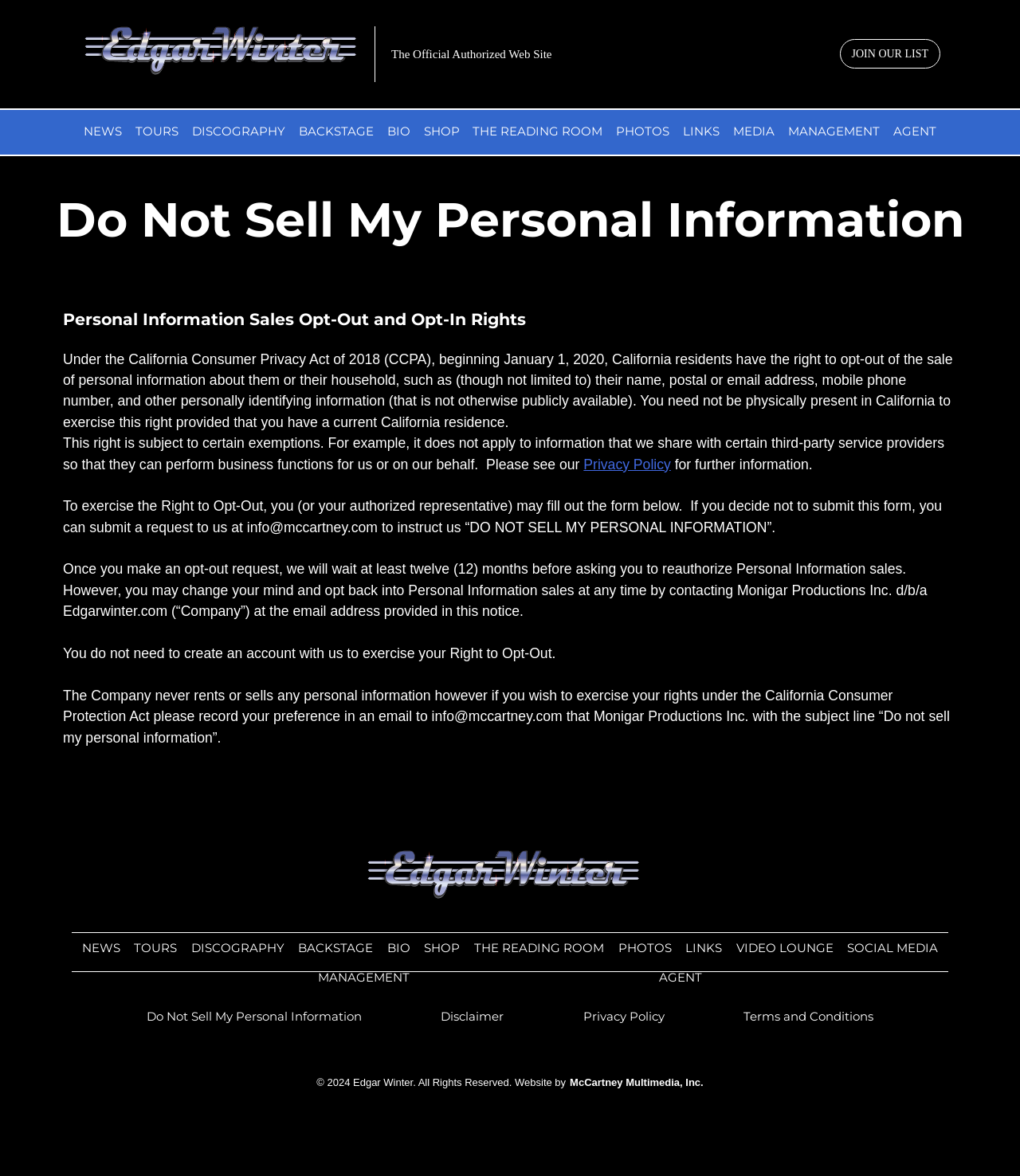Identify the coordinates of the bounding box for the element that must be clicked to accomplish the instruction: "Opt-out of Personal Information sales".

[0.062, 0.424, 0.923, 0.455]